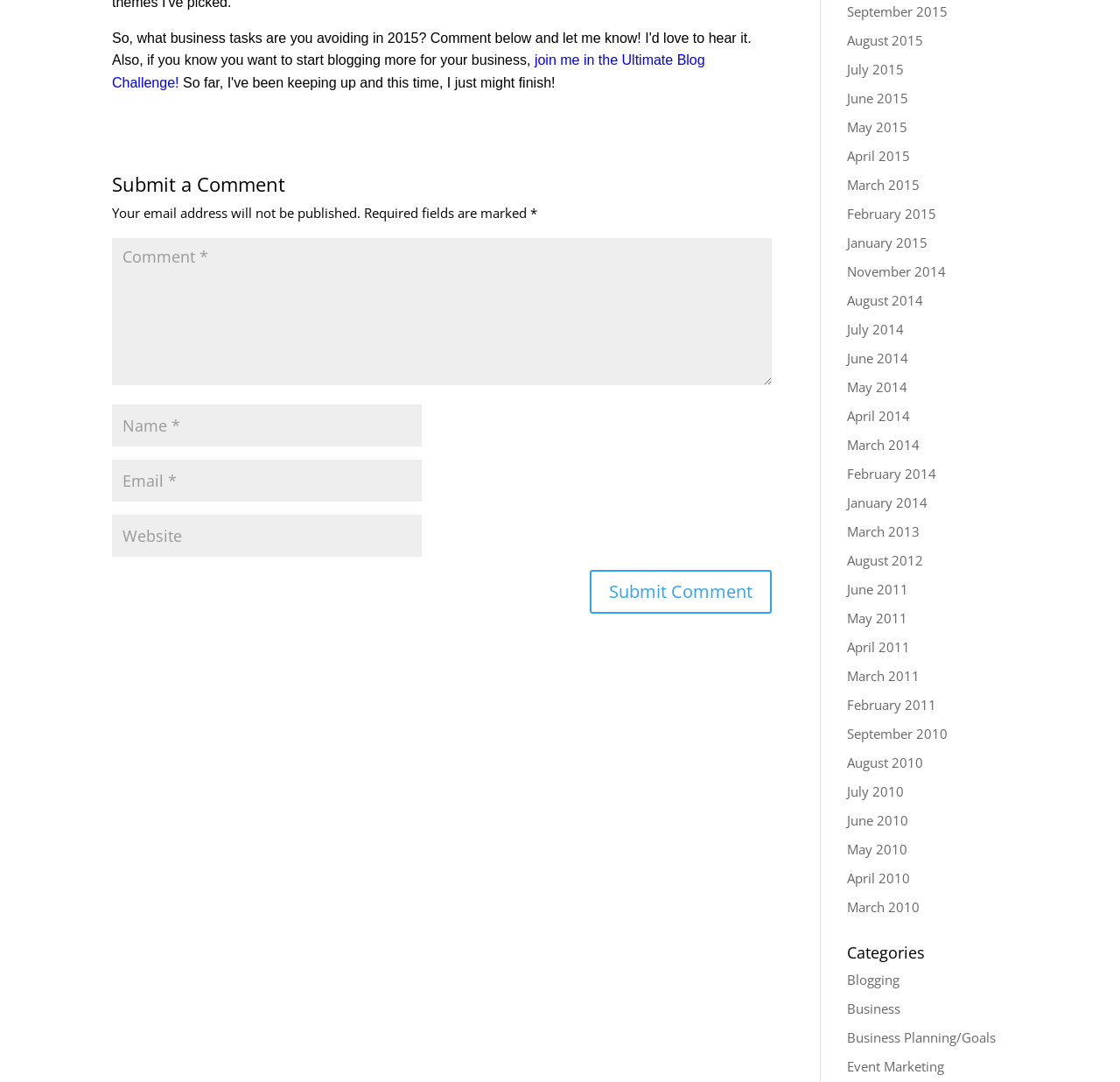What is the purpose of the textboxes?
Use the screenshot to answer the question with a single word or phrase.

To submit a comment